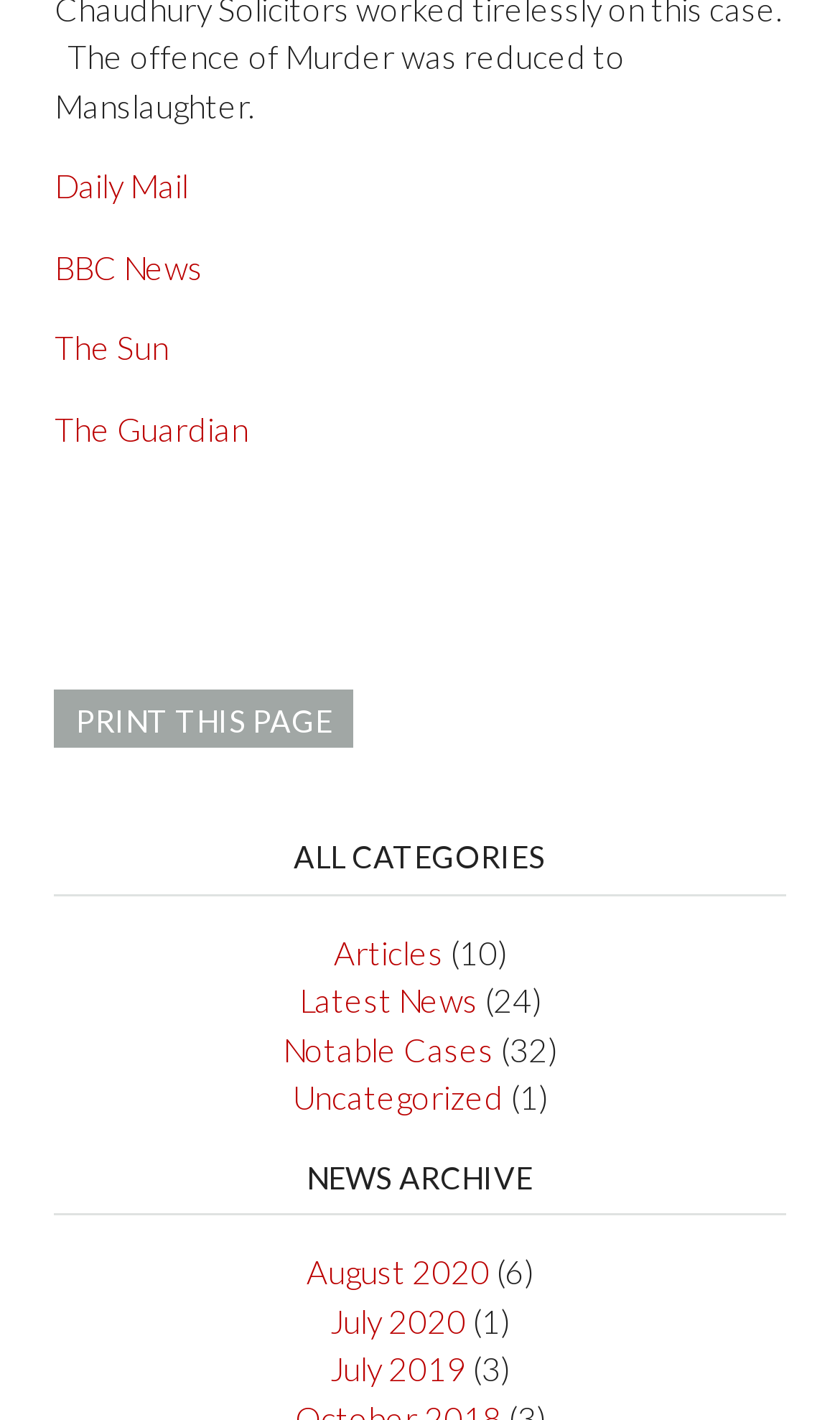Find and specify the bounding box coordinates that correspond to the clickable region for the instruction: "view articles".

[0.397, 0.656, 0.528, 0.684]